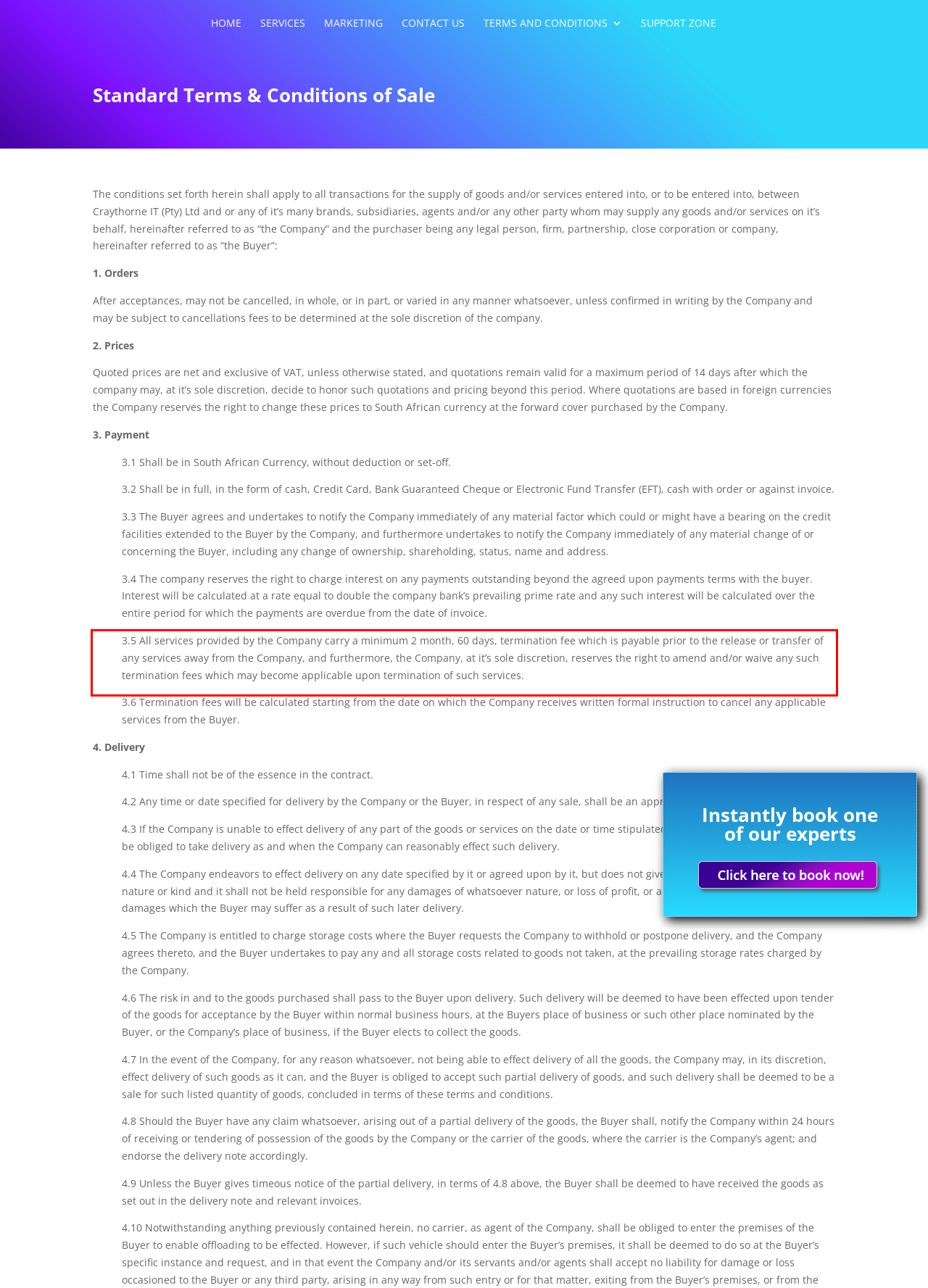Given a screenshot of a webpage with a red bounding box, extract the text content from the UI element inside the red bounding box.

3.5 All services provided by the Company carry a minimum 2 month, 60 days, termination fee which is payable prior to the release or transfer of any services away from the Company, and furthermore, the Company, at it’s sole discretion, reserves the right to amend and/or waive any such termination fees which may become applicable upon termination of such services.